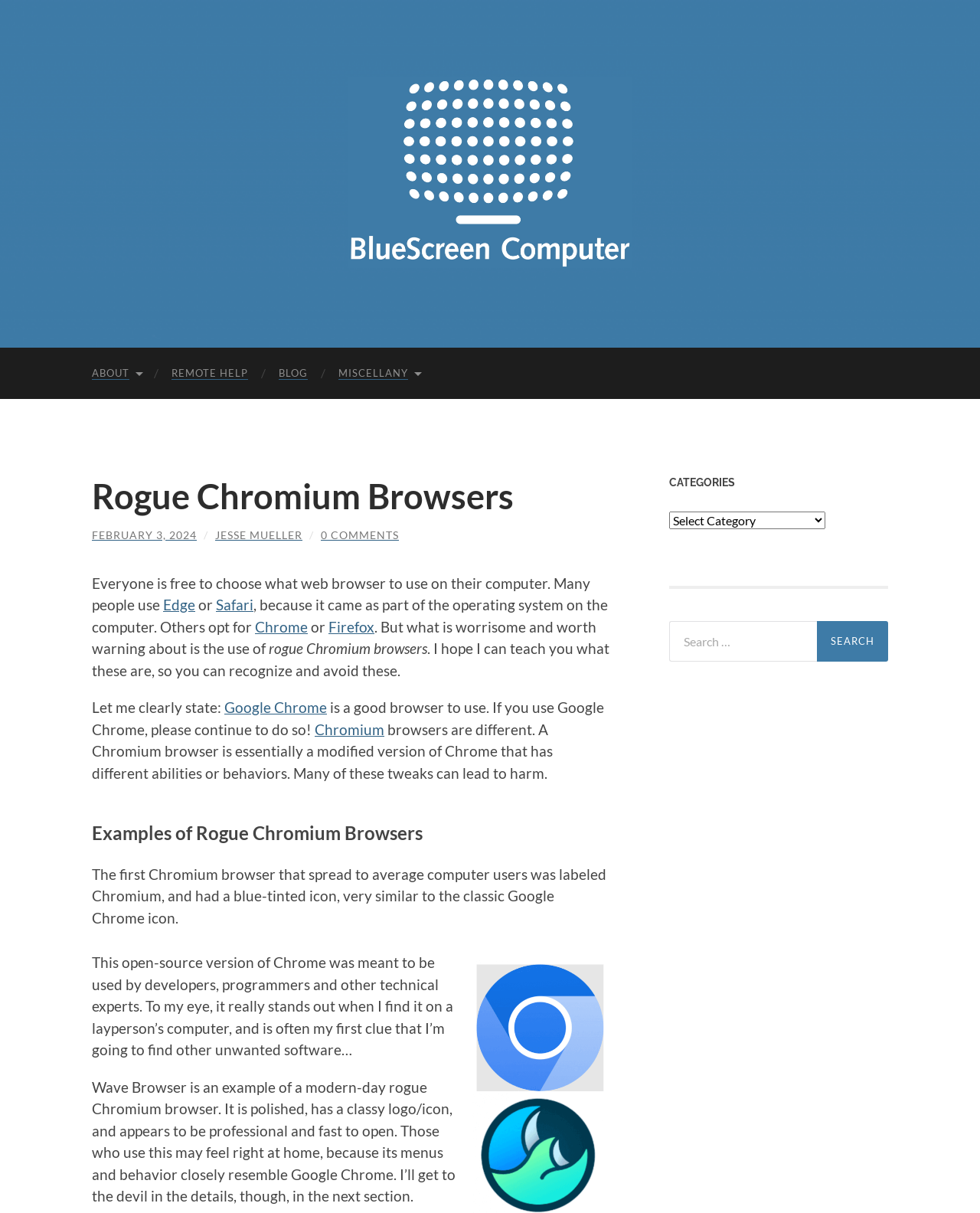What is the text of the webpage's headline?

Rogue Chromium Browsers